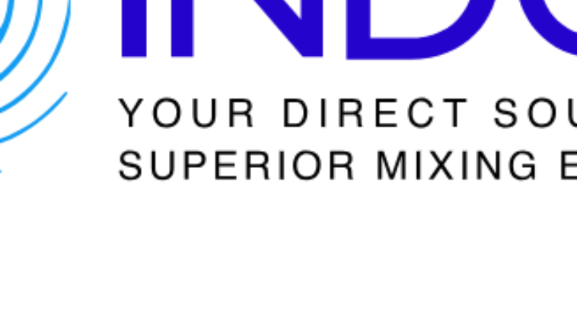Generate a detailed caption for the image.

The image features a portion of the INDCO logo, prominently showcasing the brand's name in bold, blue lettering. Below the name, there is a slogan that reads, "YOUR DIRECT SOURCE FOR SUPERIOR MIXING EQUIPMENT." This emphasizes INDCO's commitment to providing high-quality mixing solutions for various applications. The visual presentation blends a modern aesthetic with a clear message, reinforcing INDCO's identity as a trusted brand established in 1975. The logo is surrounded by a clean white background, enhancing its visibility and impact.